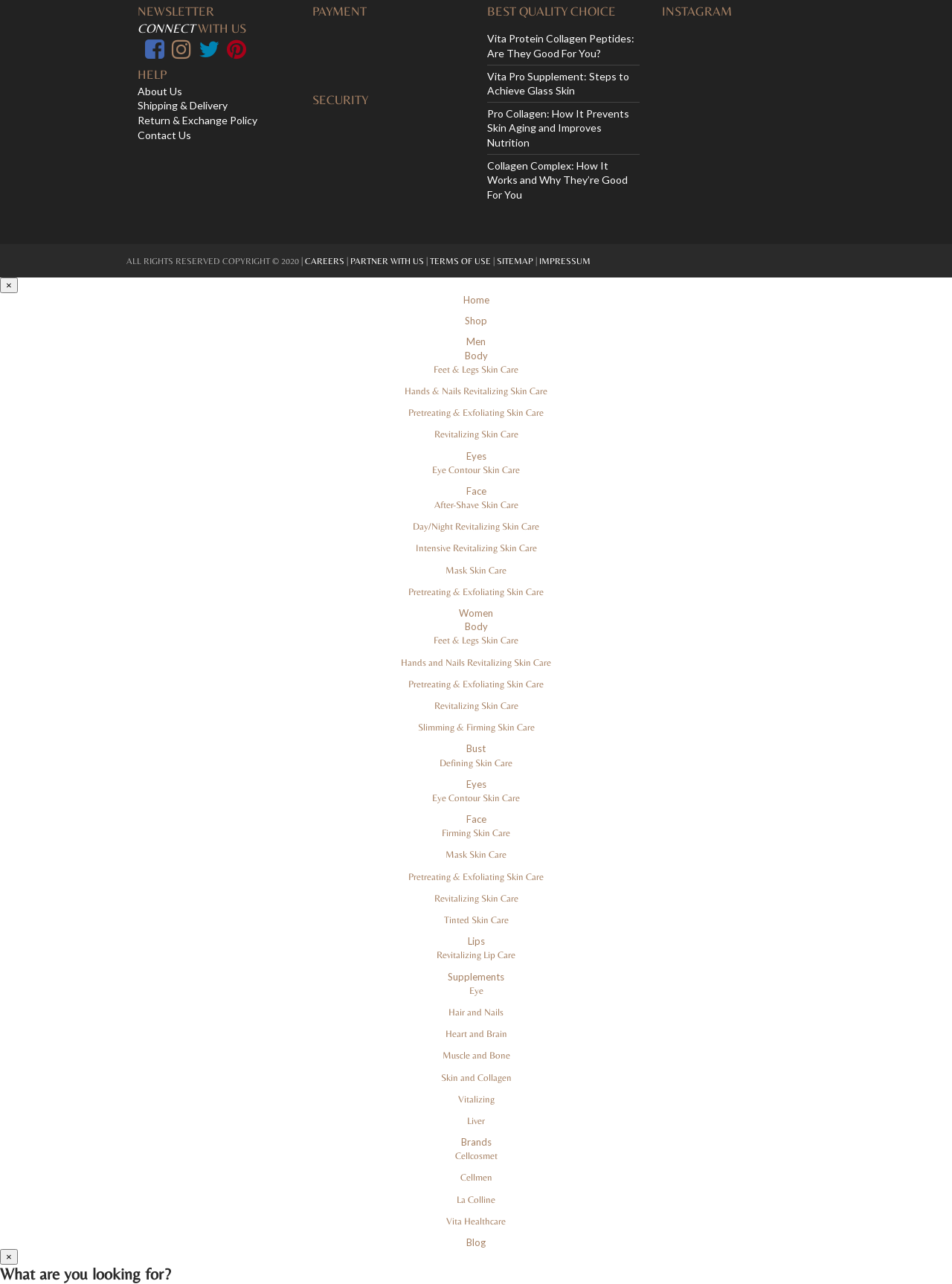Could you please study the image and provide a detailed answer to the question:
What type of content is available in the 'Blog' section?

The 'Blog' section is likely a collection of articles or blog posts related to skin care, supplements, or wellness, which would provide users with informative content and insights.